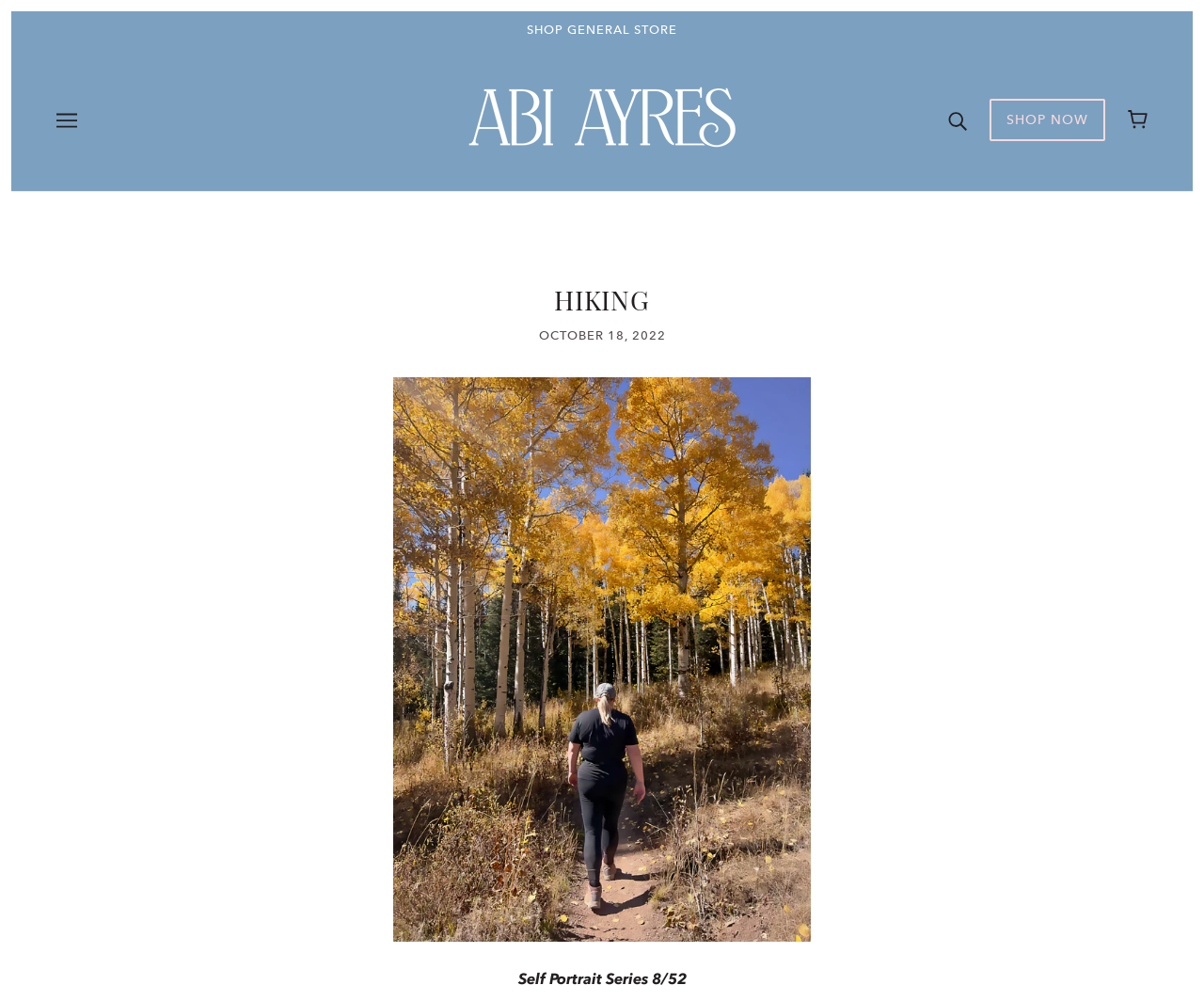How many links are present in the top section?
Please provide a comprehensive answer to the question based on the webpage screenshot.

The answer can be found by looking at the link elements present in the top section of the webpage. There are four link elements: 'SHOP GENERAL STORE', 'Abi Ayres', 'Search', and 'SHOP NOW'. This suggests that there are four links present in the top section.